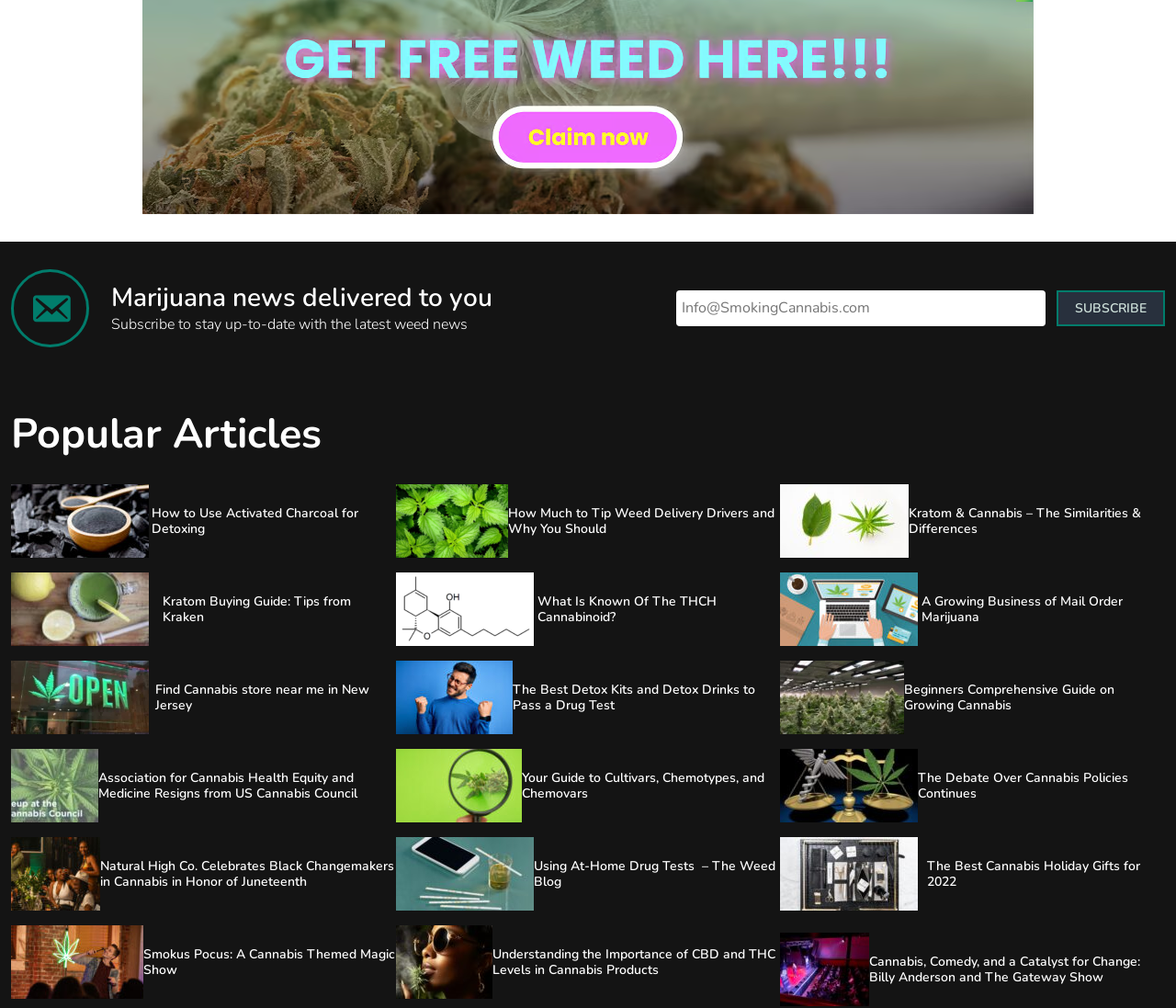What type of content is featured on this webpage?
Give a detailed explanation using the information visible in the image.

The webpage features multiple links to articles and news stories related to cannabis, including topics such as detoxing, weed delivery, and cannabis policies. The webpage also has a heading 'Popular Articles' and a call-to-action to subscribe to a newsletter, suggesting that the webpage is focused on providing cannabis-related news and content.